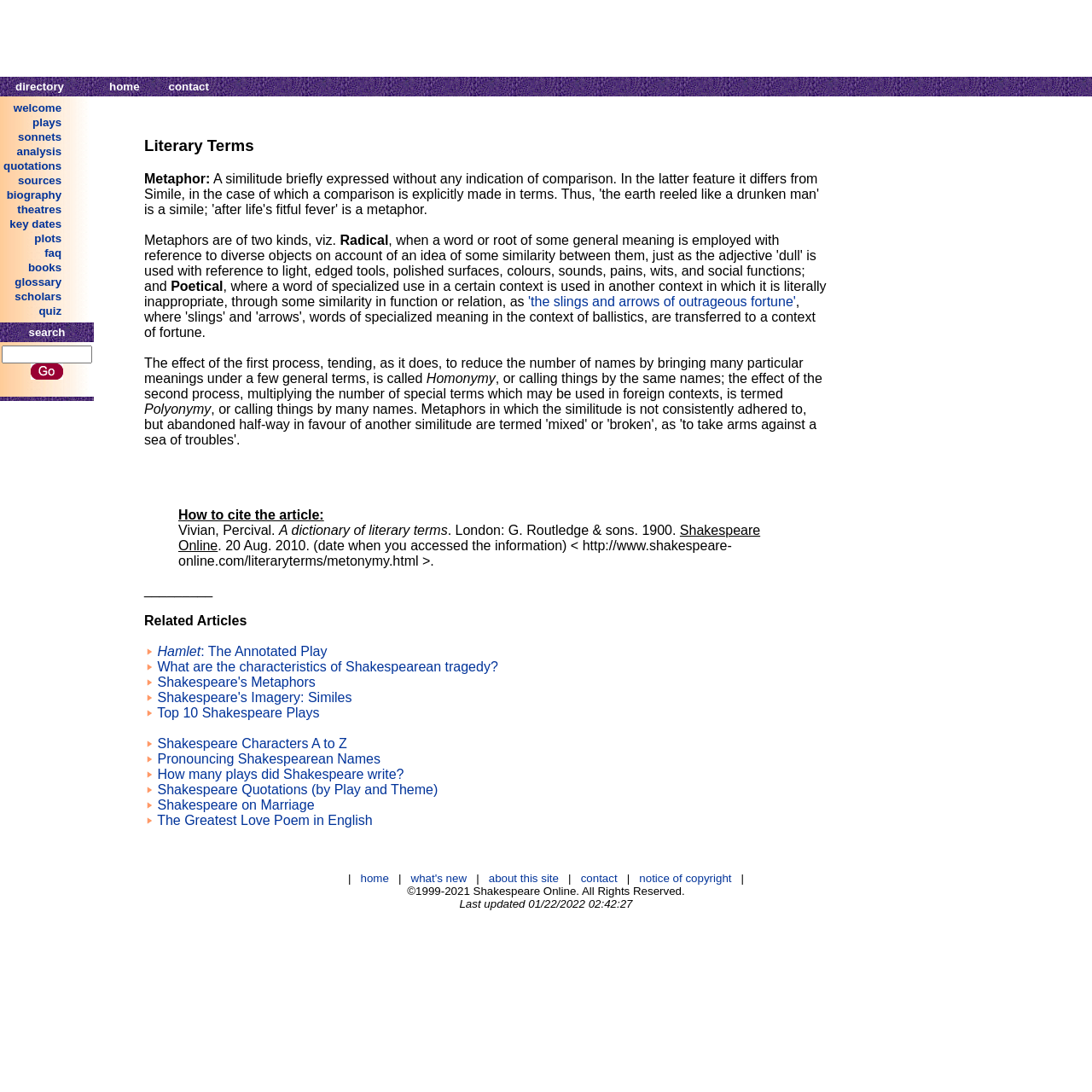Please specify the bounding box coordinates for the clickable region that will help you carry out the instruction: "read about 'Shakespeare's Metaphors'".

[0.014, 0.252, 0.056, 0.264]